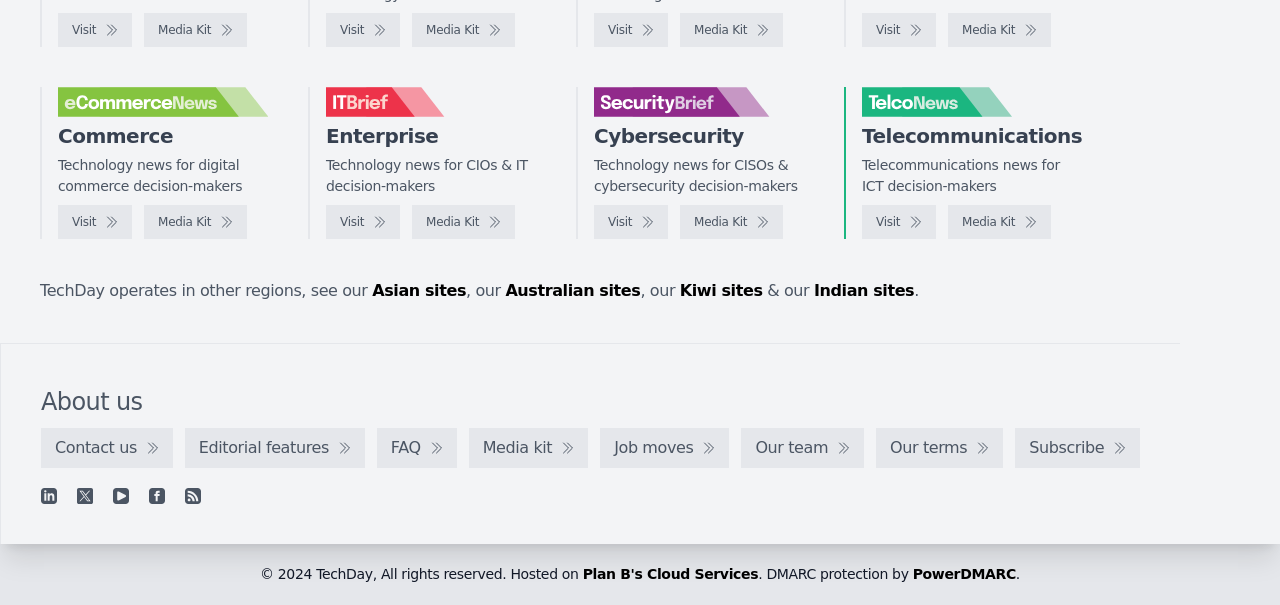What type of news does SecurityBrief provide?
Using the visual information, respond with a single word or phrase.

Cybersecurity